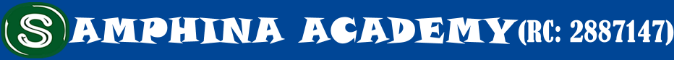What is the purpose of the registration number?
Answer the question in as much detail as possible.

The registration number 'RC: 2887147' is included beneath the academy's name, indicating that the Samphina Academy is officially registered, which adds to its credibility and professionalism.